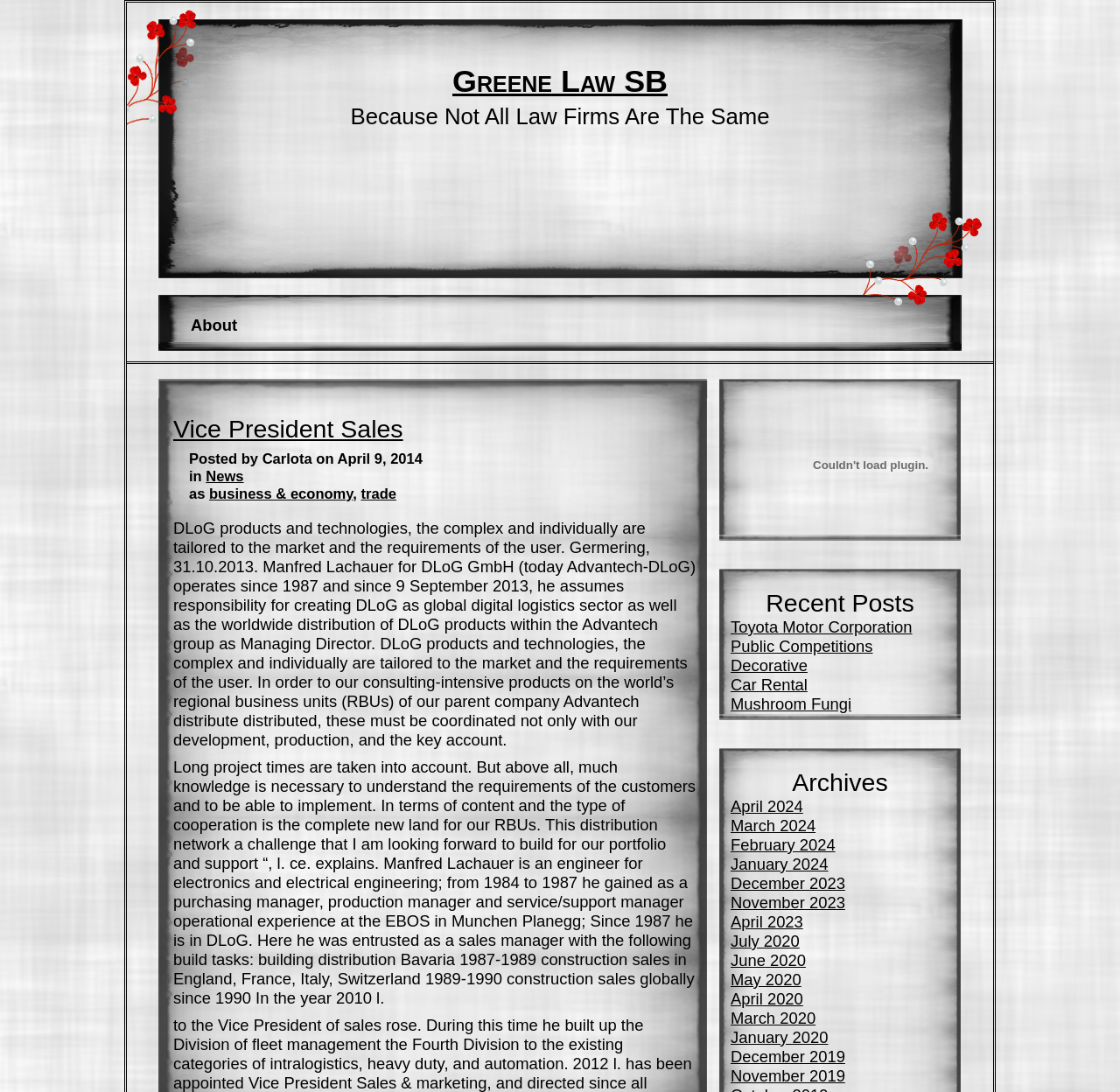Detail the various sections and features of the webpage.

This webpage is about a job posting for a Vice President of Sales at Greene Law SB. At the top of the page, there is a link to "Greene Law SB" and a static text "Because Not All Law Firms Are The Same". Below this, there is a heading "Vice President Sales" with a link to the same title. 

To the right of the heading, there is a static text "Posted by Carlota on April 9, 2014" followed by a link to "News" and some descriptive text about the job category. 

Below this, there is a long paragraph describing the job requirements and the company's products and technologies. The text explains that the company's products are tailored to the market and user requirements, and the job involves distributing these products globally.

On the right side of the page, there is a section with a heading "Recent Posts" that lists several links to news articles or blog posts, including "Toyota Motor Corporation", "Public Competitions", and "Mushroom Fungi". 

Below this, there is another section with a heading "Archives" that lists links to monthly archives of news articles or blog posts, ranging from April 2024 to December 2019.